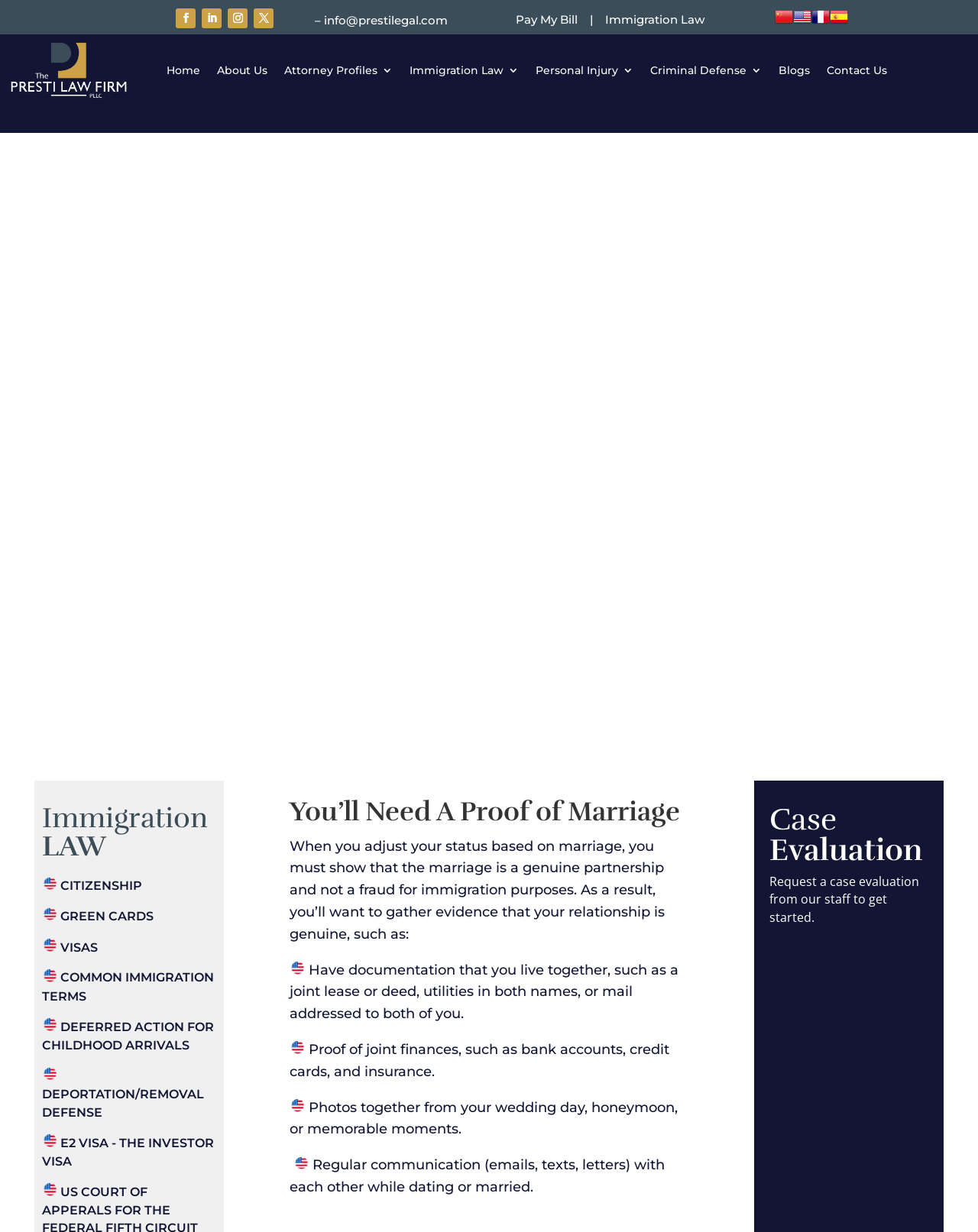What is the purpose of the 'Case Evaluation' section?
Based on the image, answer the question with as much detail as possible.

I found this information in the 'Case Evaluation' section, which has a form to fill out and a message that says 'Request a case evaluation from our staff to get started'.